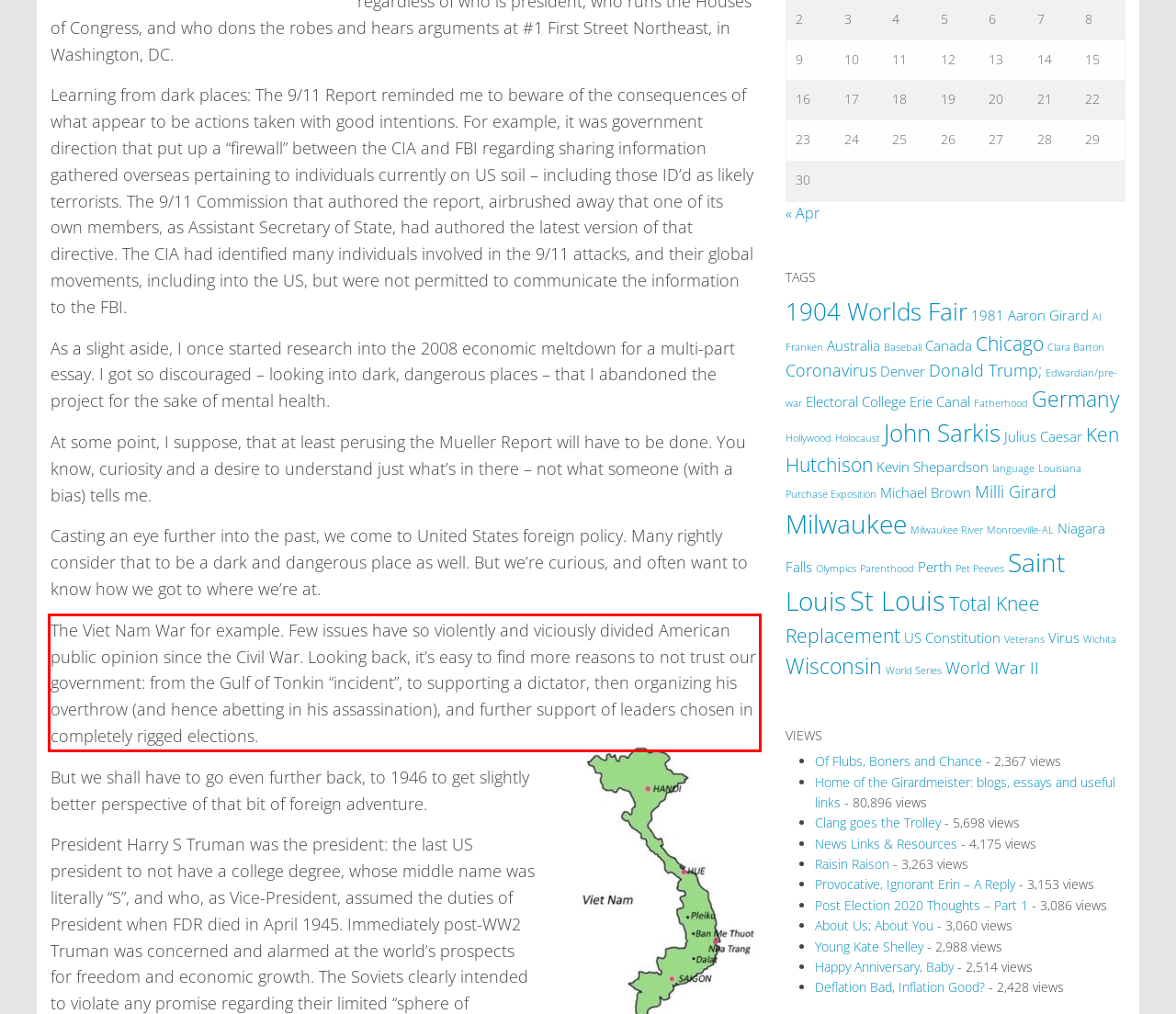You have a screenshot with a red rectangle around a UI element. Recognize and extract the text within this red bounding box using OCR.

The Viet Nam War for example. Few issues have so violently and viciously divided American public opinion since the Civil War. Looking back, it’s easy to find more reasons to not trust our government: from the Gulf of Tonkin “incident”, to supporting a dictator, then organizing his overthrow (and hence abetting in his assassination), and further support of leaders chosen in completely rigged elections.